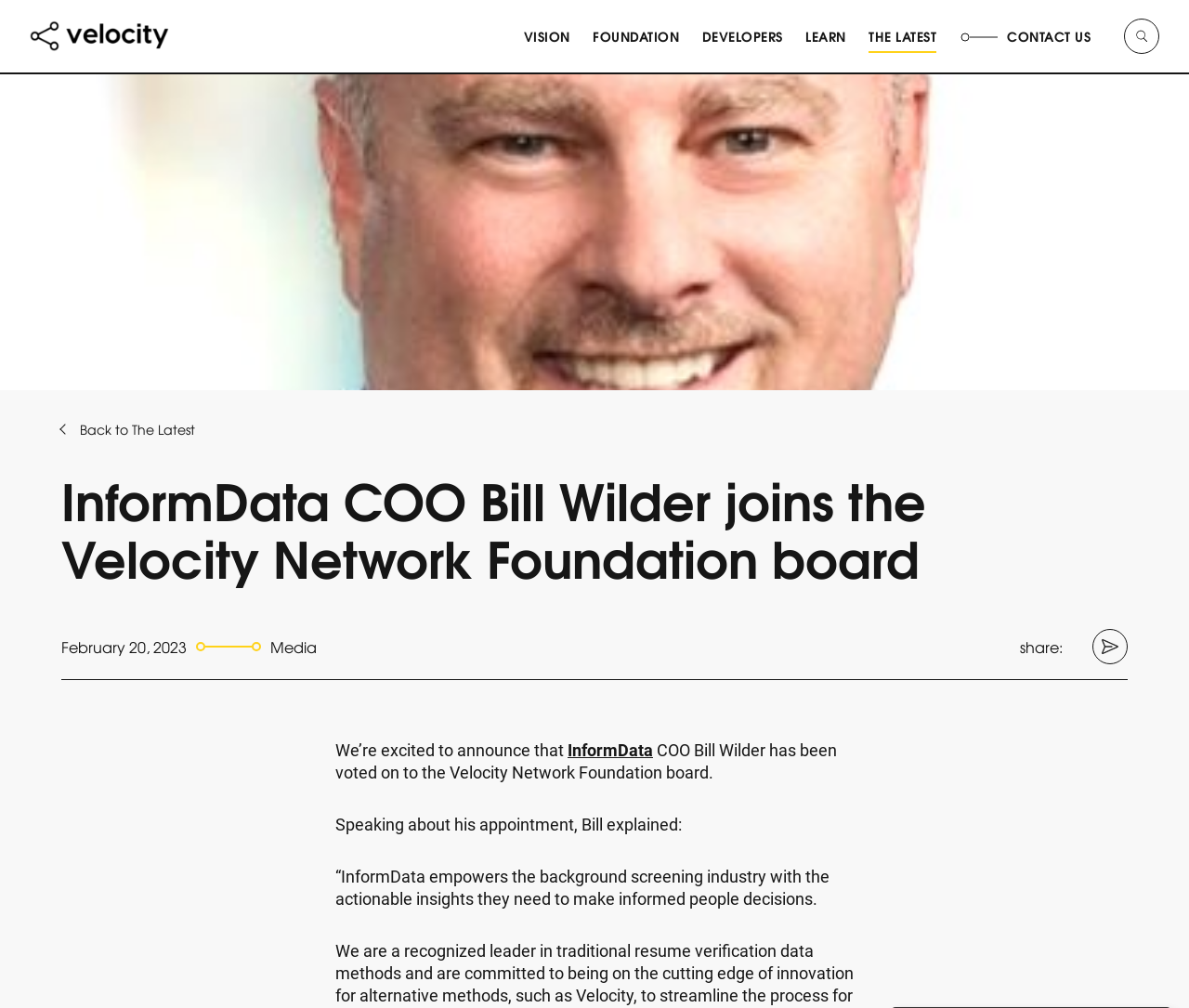Respond to the following question with a brief word or phrase:
What is Bill Wilder's new role?

Velocity Network Foundation board